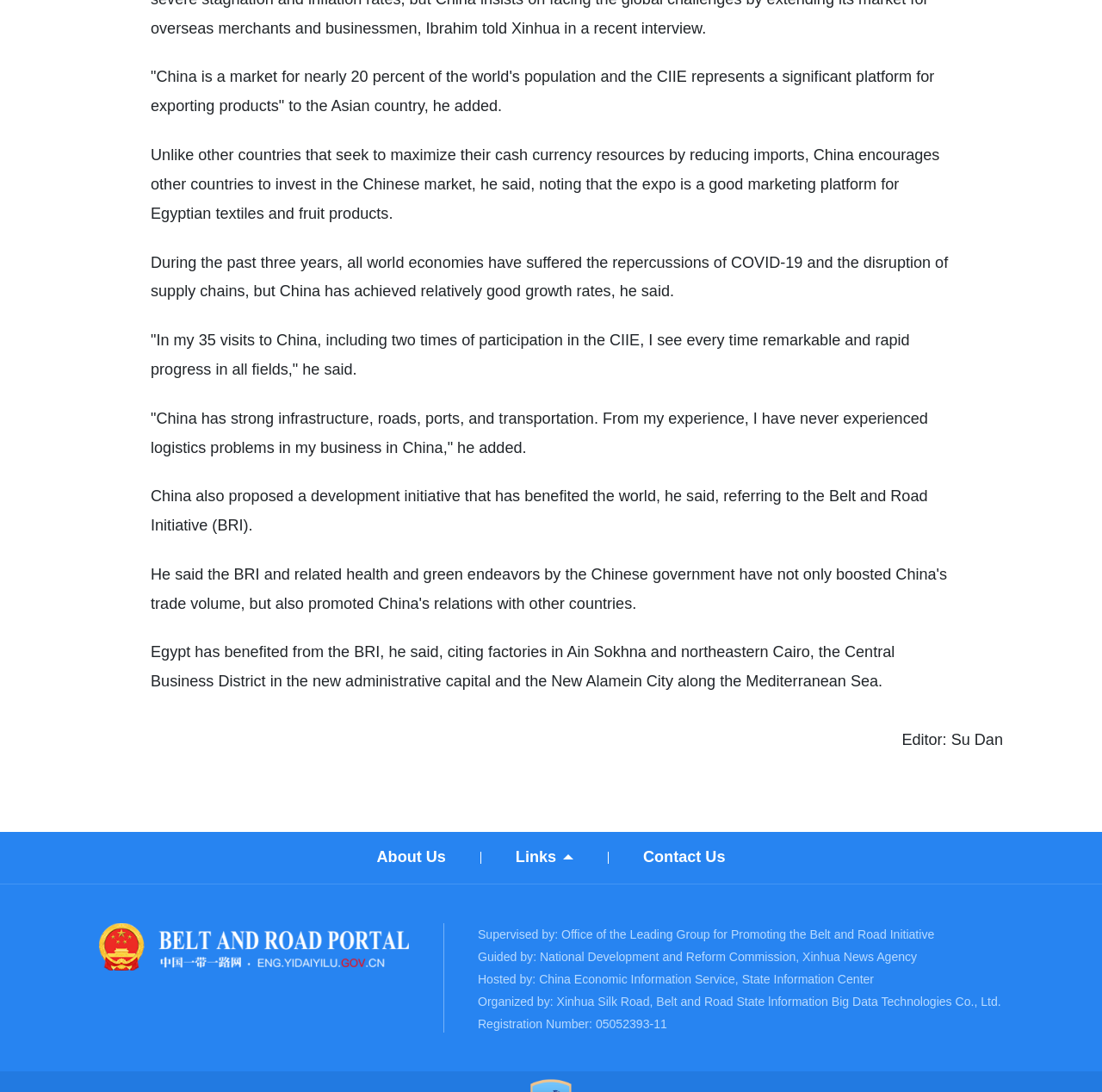Determine the bounding box coordinates for the UI element matching this description: "Links".

[0.468, 0.775, 0.52, 0.796]